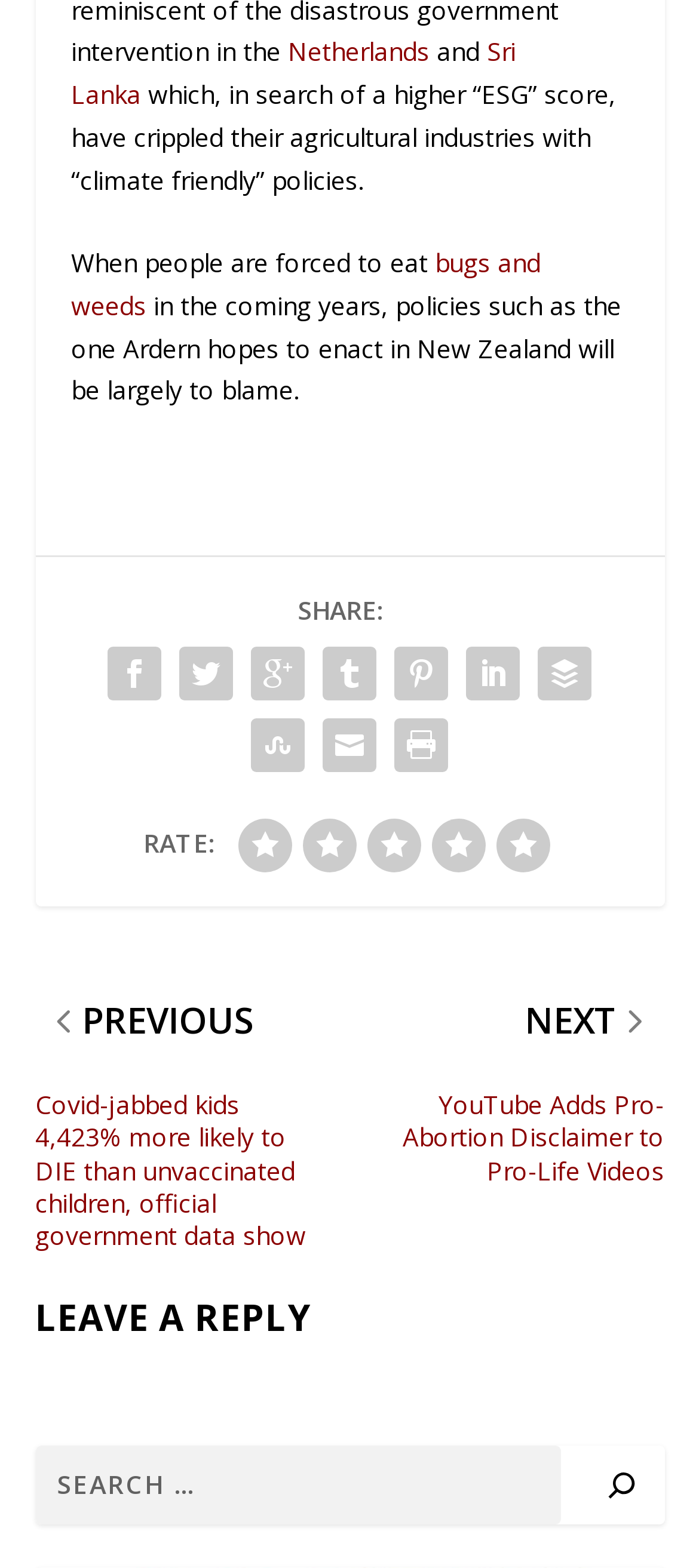Provide the bounding box coordinates, formatted as (top-left x, top-left y, bottom-right x, bottom-right y), with all values being floating point numbers between 0 and 1. Identify the bounding box of the UI element that matches the description: Netherlands

[0.412, 0.022, 0.614, 0.044]